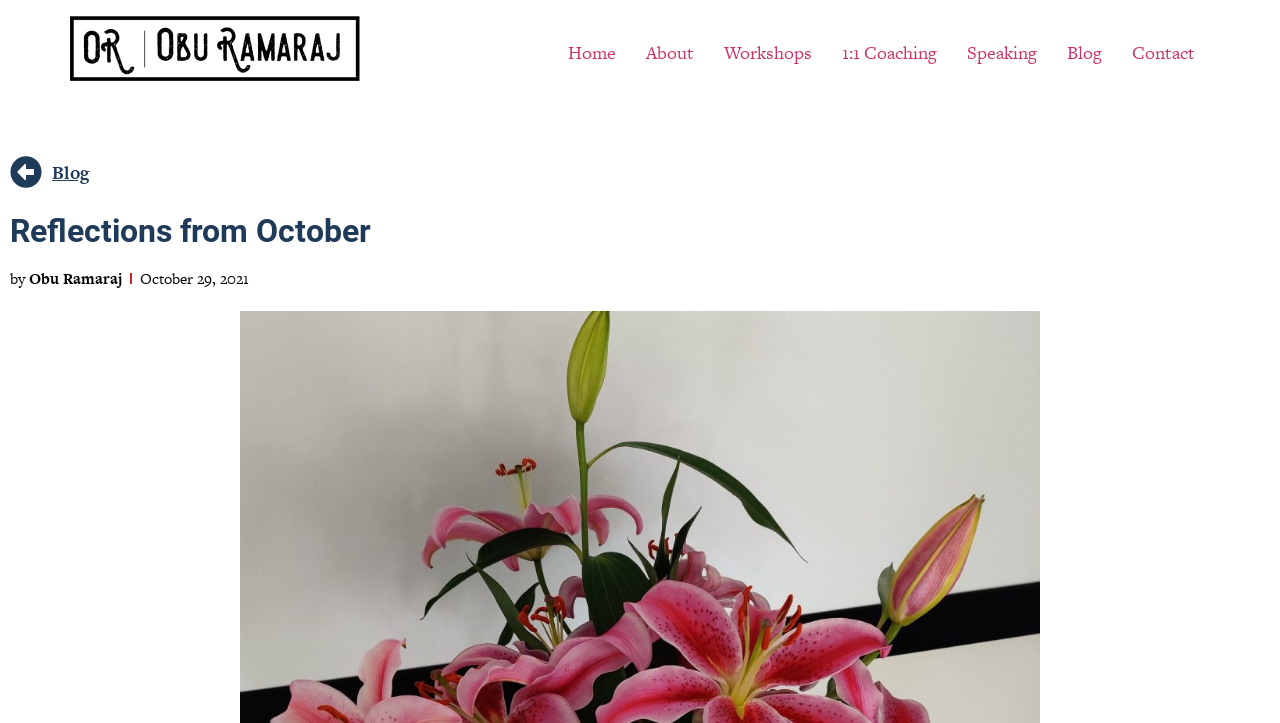How many links are in the top navigation bar?
Please answer the question with a detailed response using the information from the screenshot.

I counted the links in the top navigation bar and found that there are 6 links: 'Home', 'About', 'Workshops', '1:1 Coaching', 'Speaking', and 'Blog'.